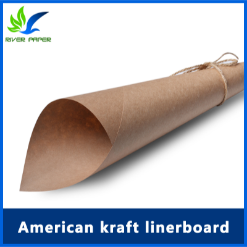Please answer the following question using a single word or phrase: 
What is the background color of the image?

White